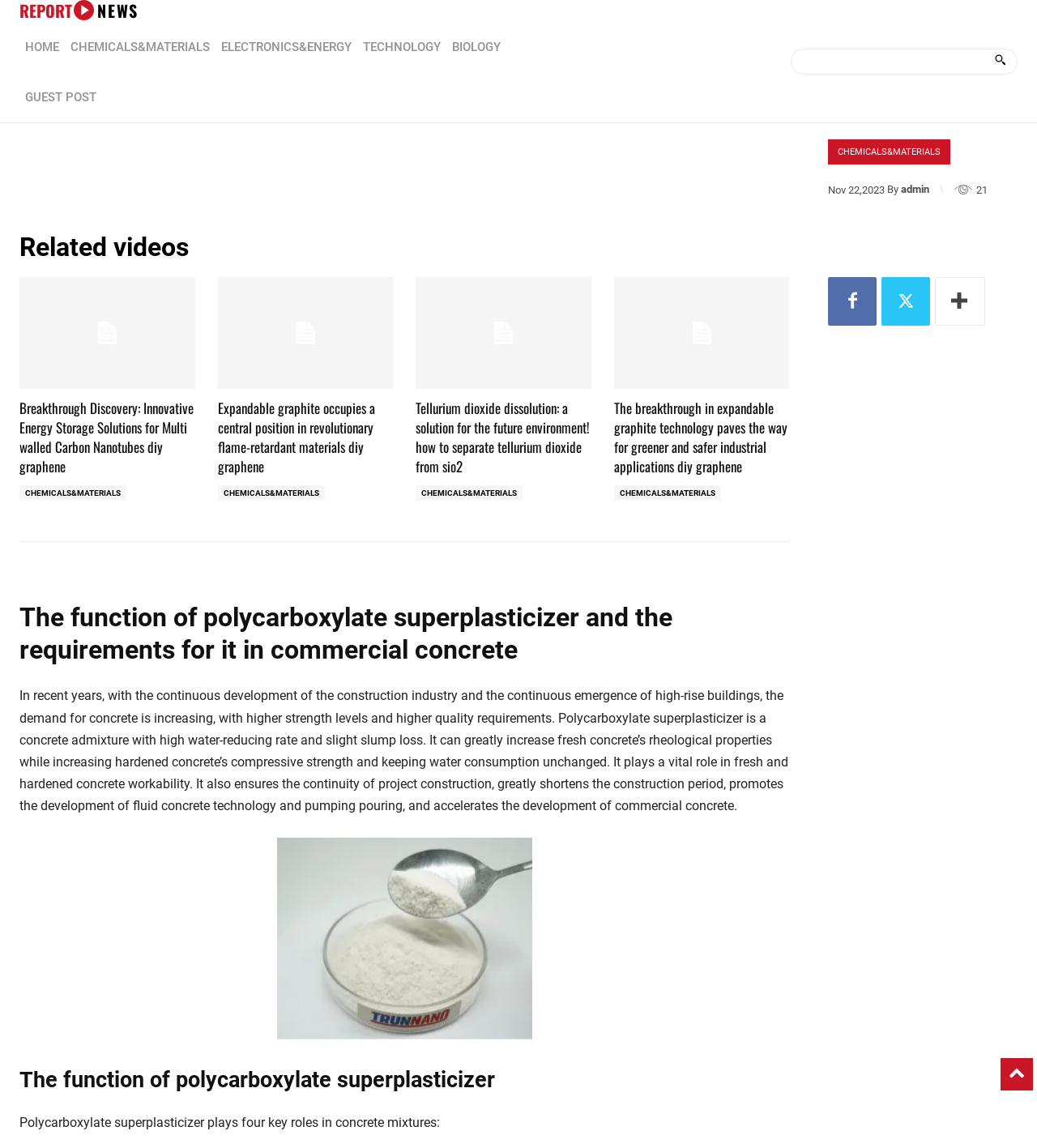What is the function of polycarboxylate superplasticizer in concrete mixtures?
Please ensure your answer is as detailed and informative as possible.

The function of polycarboxylate superplasticizer in concrete mixtures can be found in the article 'The function of polycarboxylate superplasticizer and the requirements for it in commercial concrete', which states that it plays four key roles.